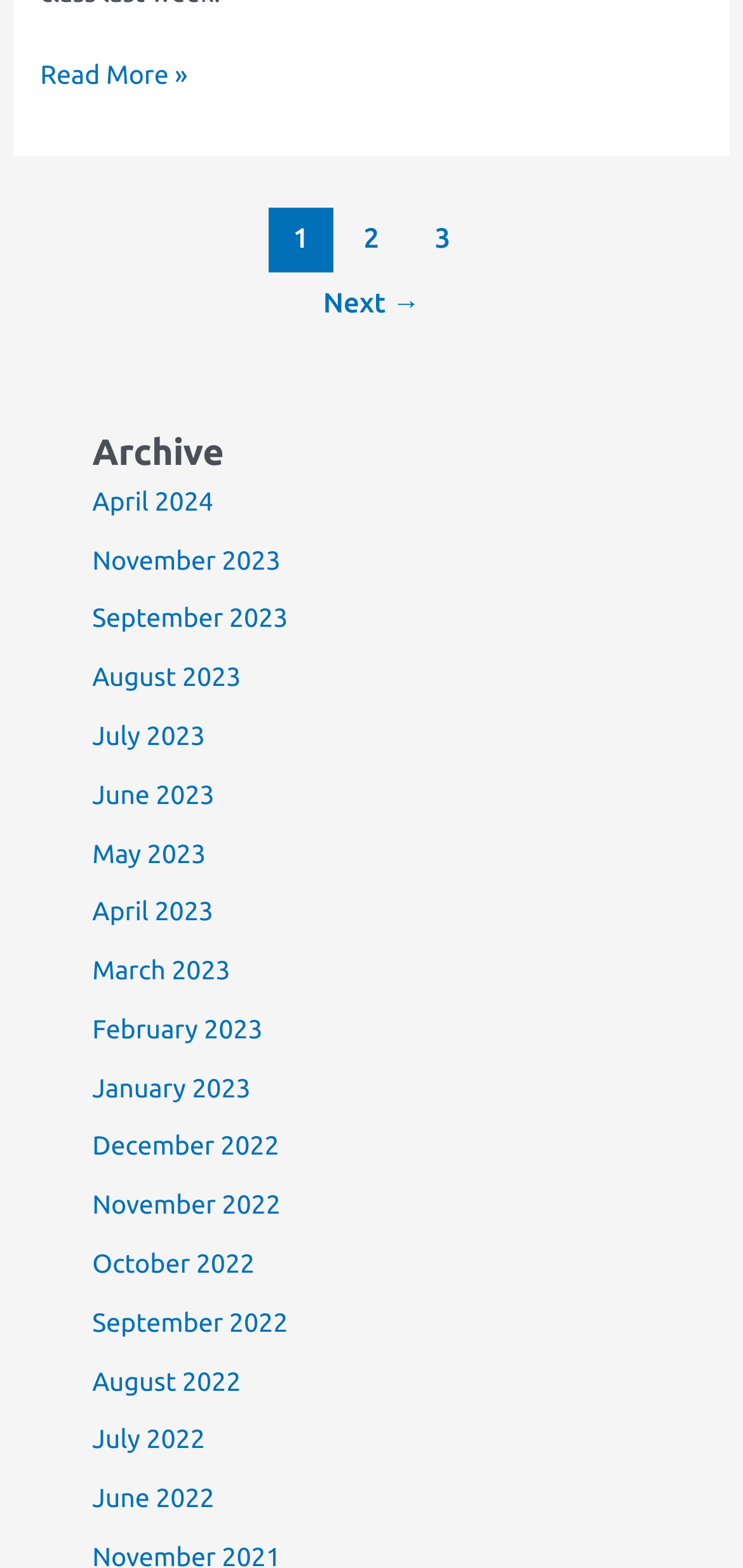Given the webpage screenshot, identify the bounding box of the UI element that matches this description: "3".

[0.552, 0.132, 0.639, 0.174]